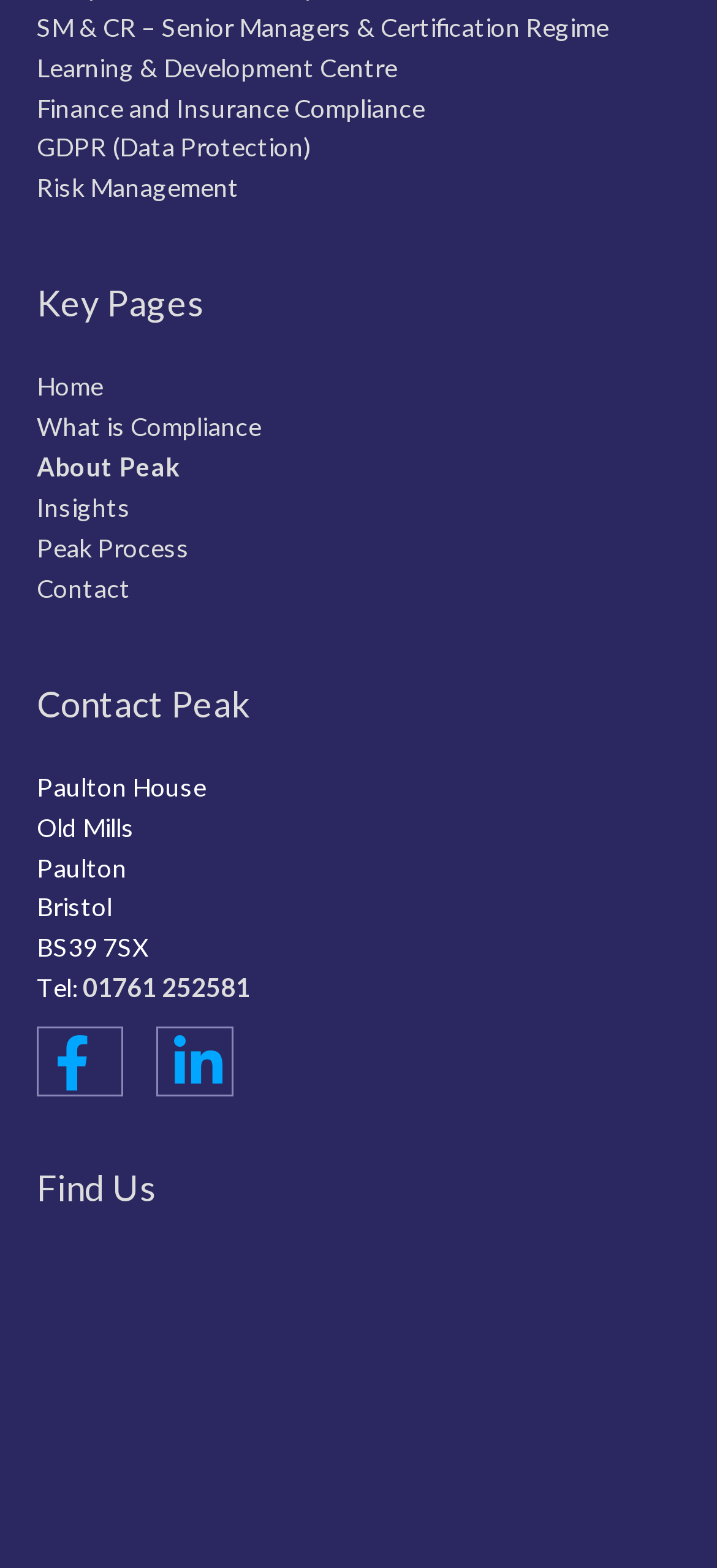Can you give a comprehensive explanation to the question given the content of the image?
How many social media links are there at the bottom of the page?

I counted the number of social media links at the bottom of the page, which includes a Facebook link and a Twitter link, represented by the icons '' and '' respectively.